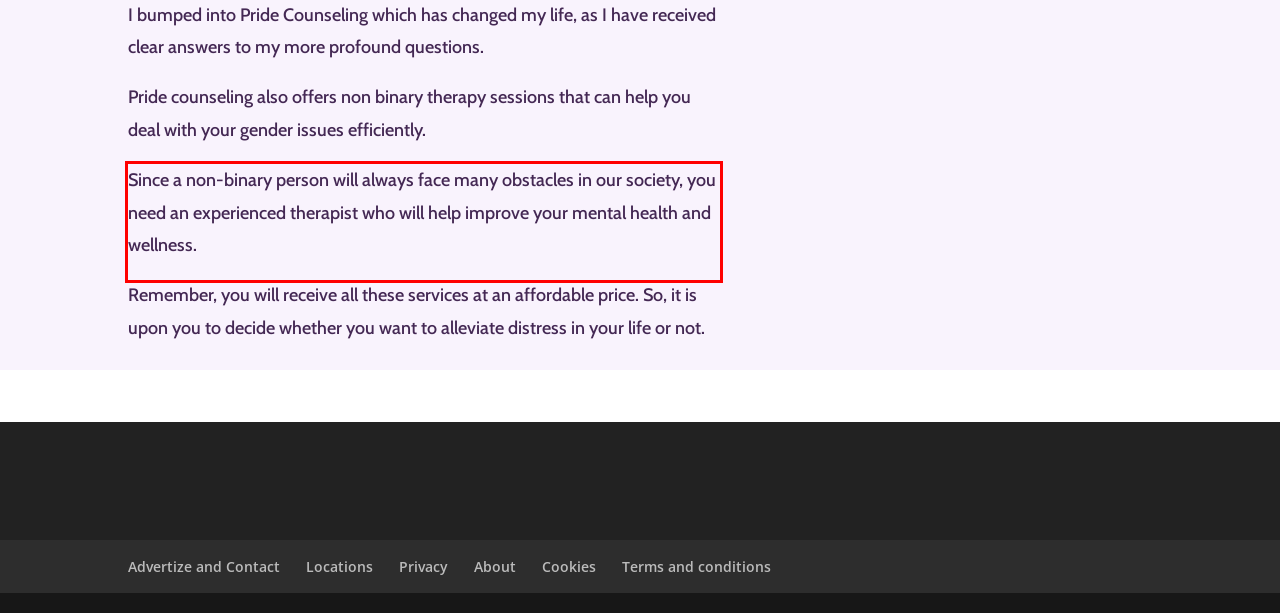Please analyze the provided webpage screenshot and perform OCR to extract the text content from the red rectangle bounding box.

Since a non-binary person will always face many obstacles in our society, you need an experienced therapist who will help improve your mental health and wellness.